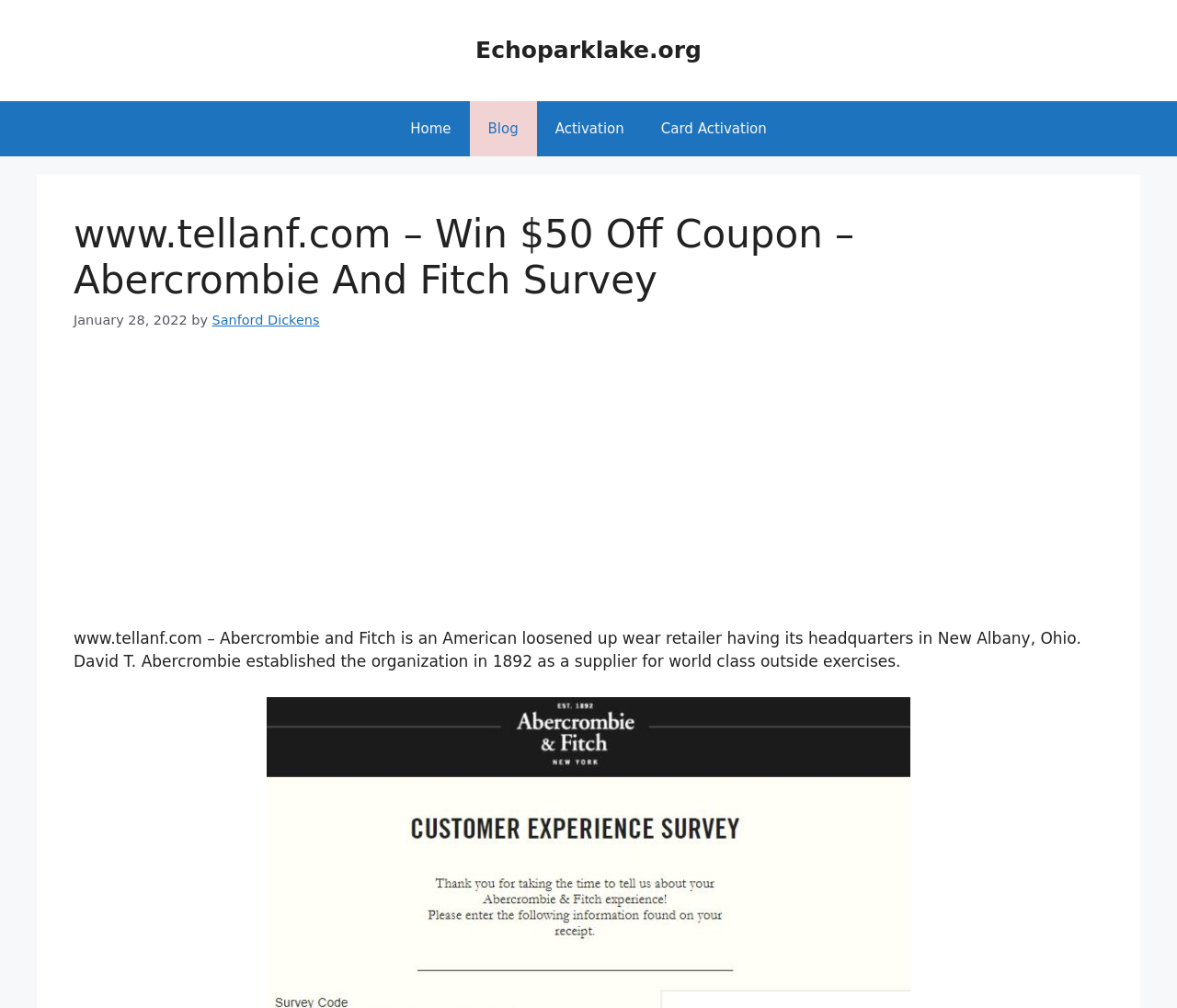Identify the webpage's primary heading and generate its text.

www.tellanf.com – Win $50 Off Coupon – Abercrombie And Fitch Survey